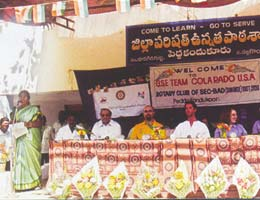Thoroughly describe the content and context of the image.

The image captures a public gathering at ZPH School during a community service function organized by the Rotary Club of Secunderabad Sunrise. In the center, various dignitaries are seated at a table adorned with decorative cloth. A speaker, dressed in a traditional outfit, addresses the audience, while members of the GSE (Group Study Exchange) Team from Colorado, USA, are prominently featured among the attendees. The backdrop showcases a welcoming banner that reads “WELCOME GSE TEAM COLORADO, U.S.A.”, indicating the purpose of the event. The scene radiates a sense of community engagement and cross-cultural exchange, highlighting the collaborative spirit of Rotarians dedicated to social service.